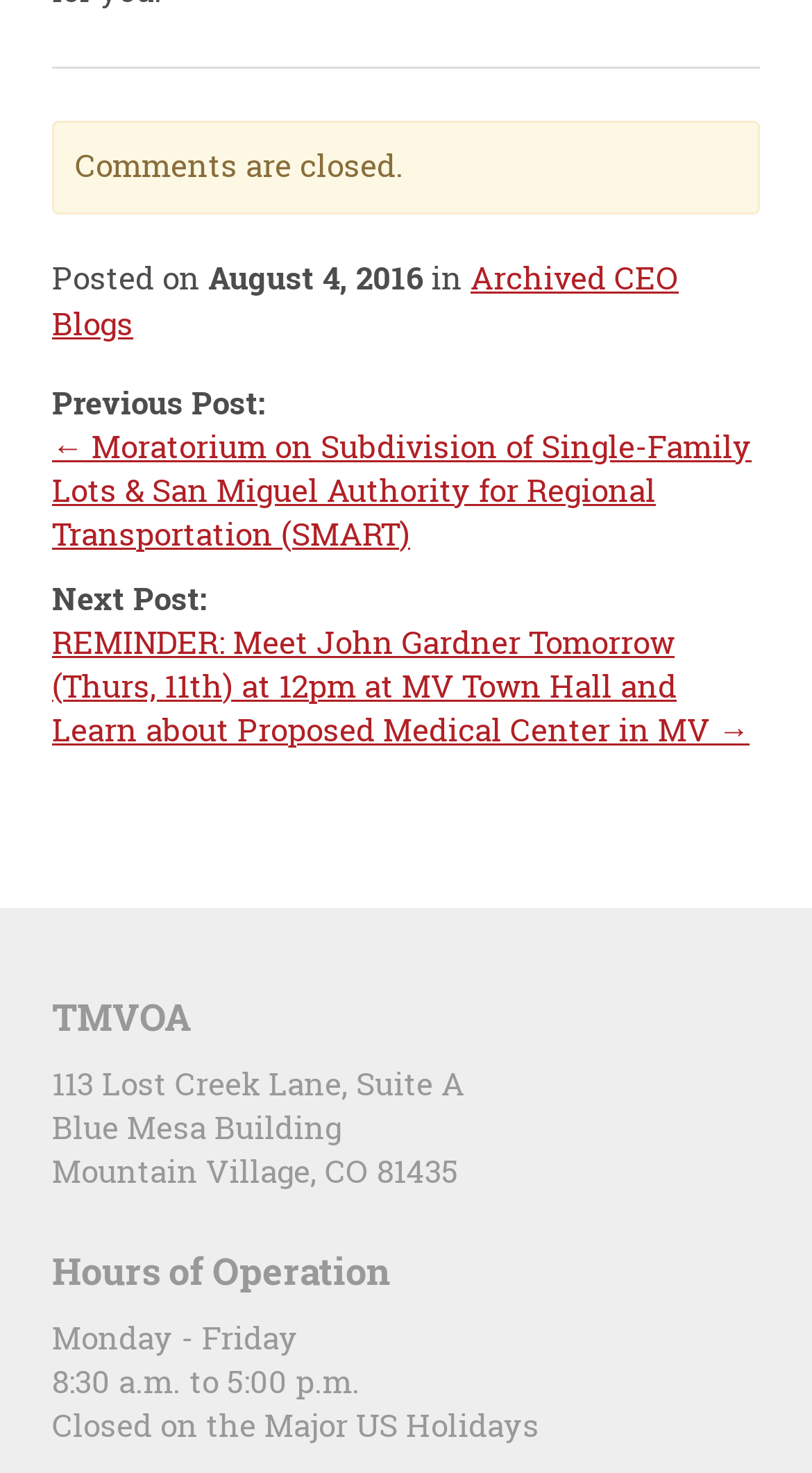What is the name of the building where TMVOA is located?
Based on the content of the image, thoroughly explain and answer the question.

I found the name of the building where TMVOA is located by looking at the description list term 'TMVOA' and its corresponding description list detail which contains the static text 'Blue Mesa Building'.